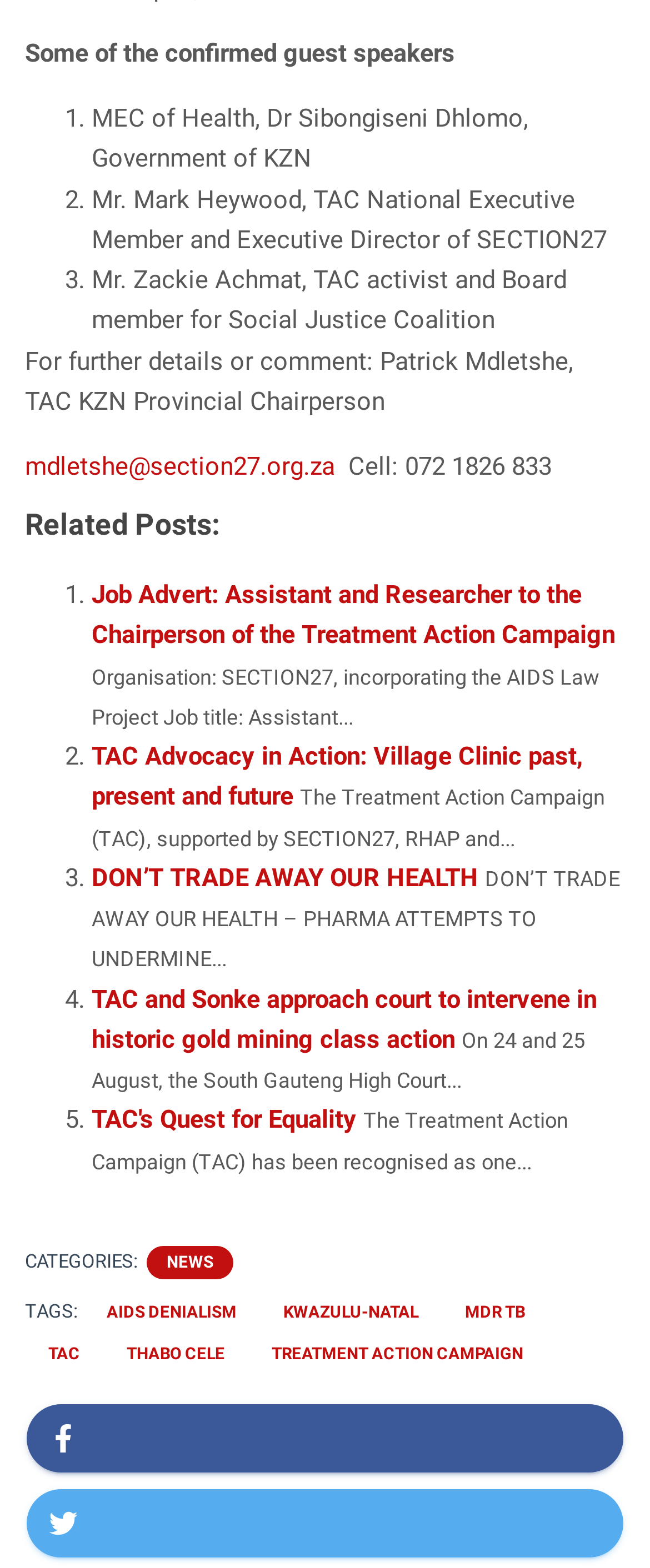How many categories are listed?
Based on the image, please offer an in-depth response to the question.

I found the static text element that says 'CATEGORIES:' and only one link element below it, which is the category 'NEWS'.